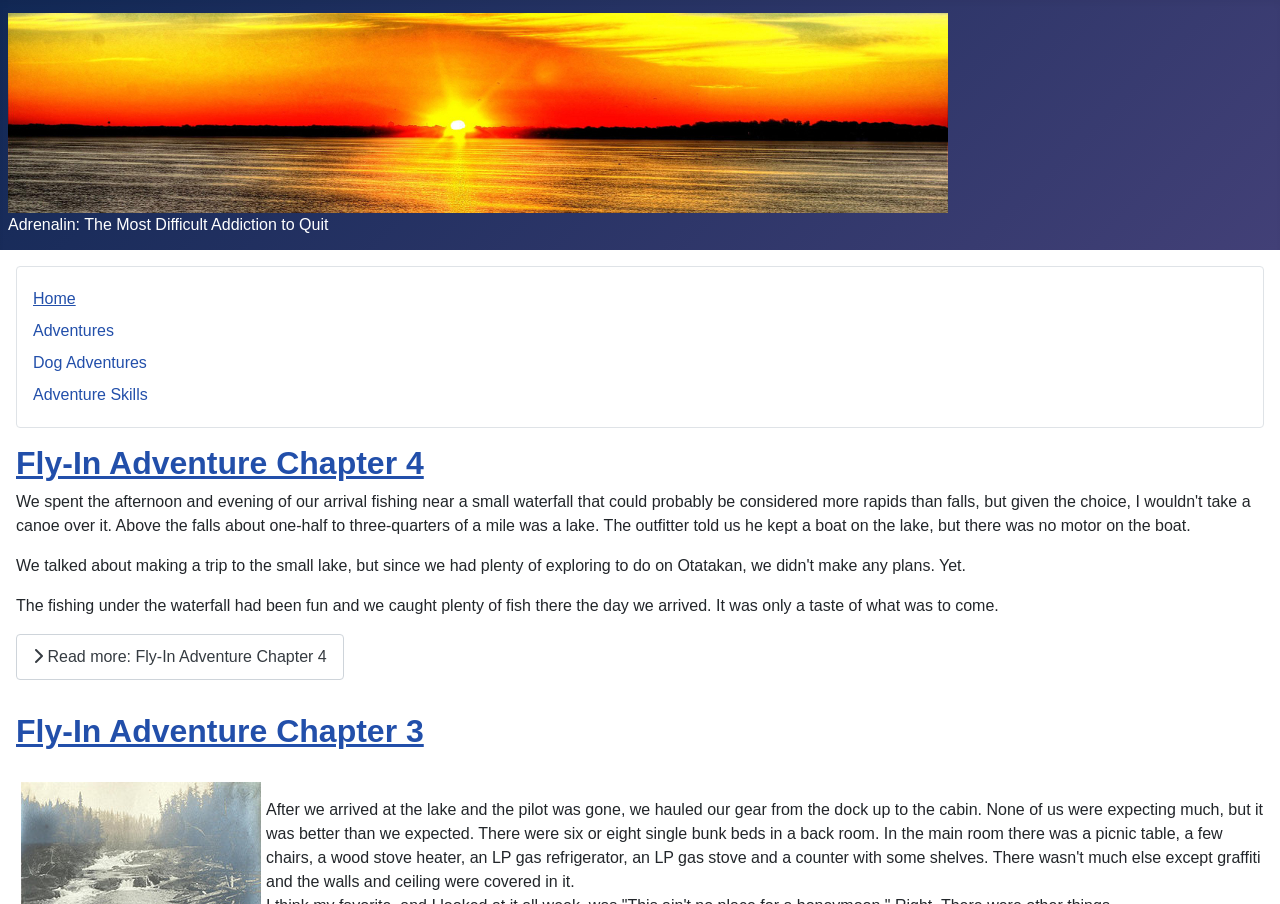Provide a brief response to the question below using one word or phrase:
What is the topic of the 'Adrenalin' static text?

Addiction